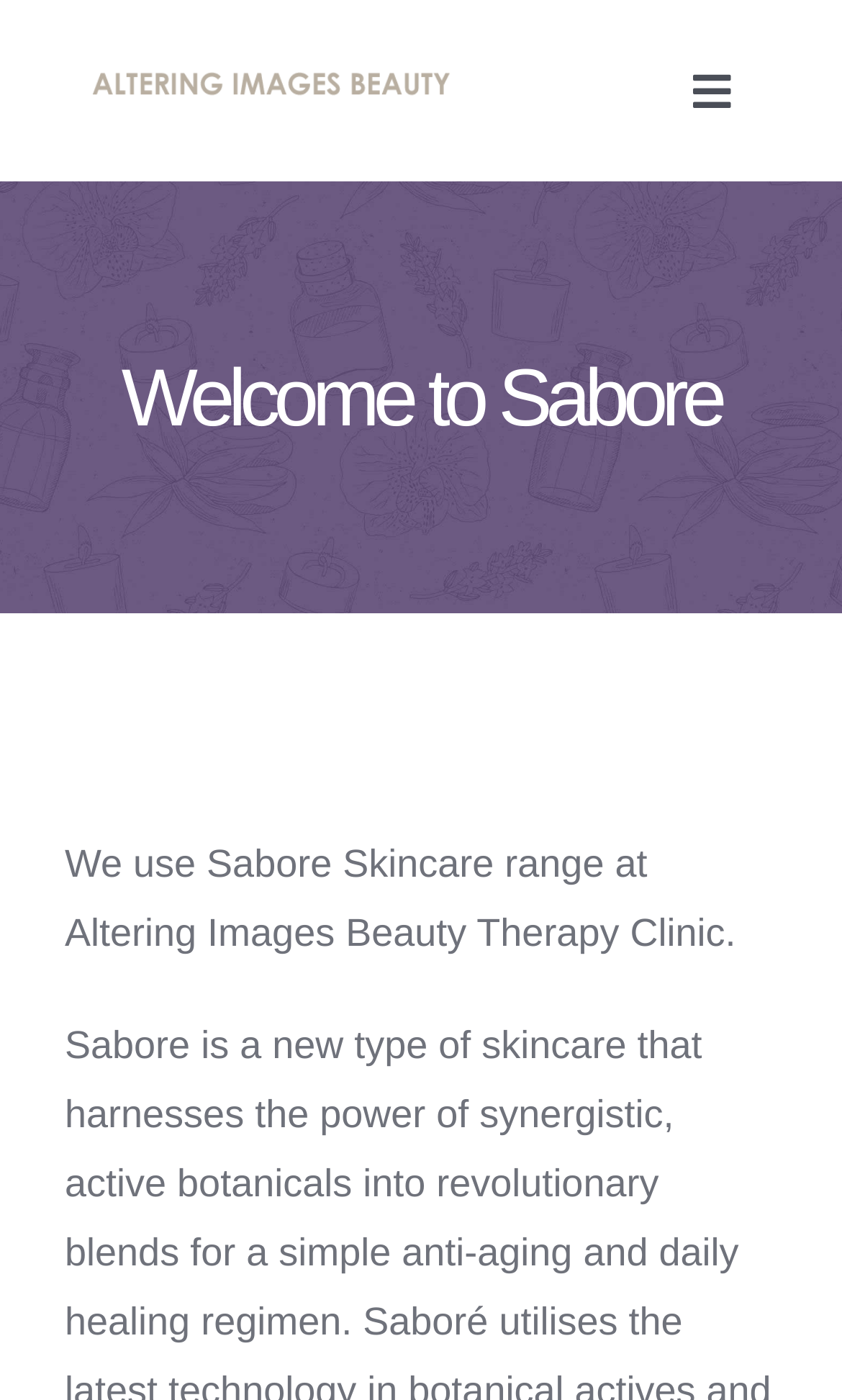Look at the image and give a detailed response to the following question: What type of skincare is Sabore?

The question asks for the type of skincare Sabore is. From the webpage, we can find the meta description which mentions 'Sabore is a new type of skincare that harnesses the power of synergistic, active botanicals into revolutionary blends for'. This indicates that Sabore is a type of skincare that uses synergistic, active botanicals.